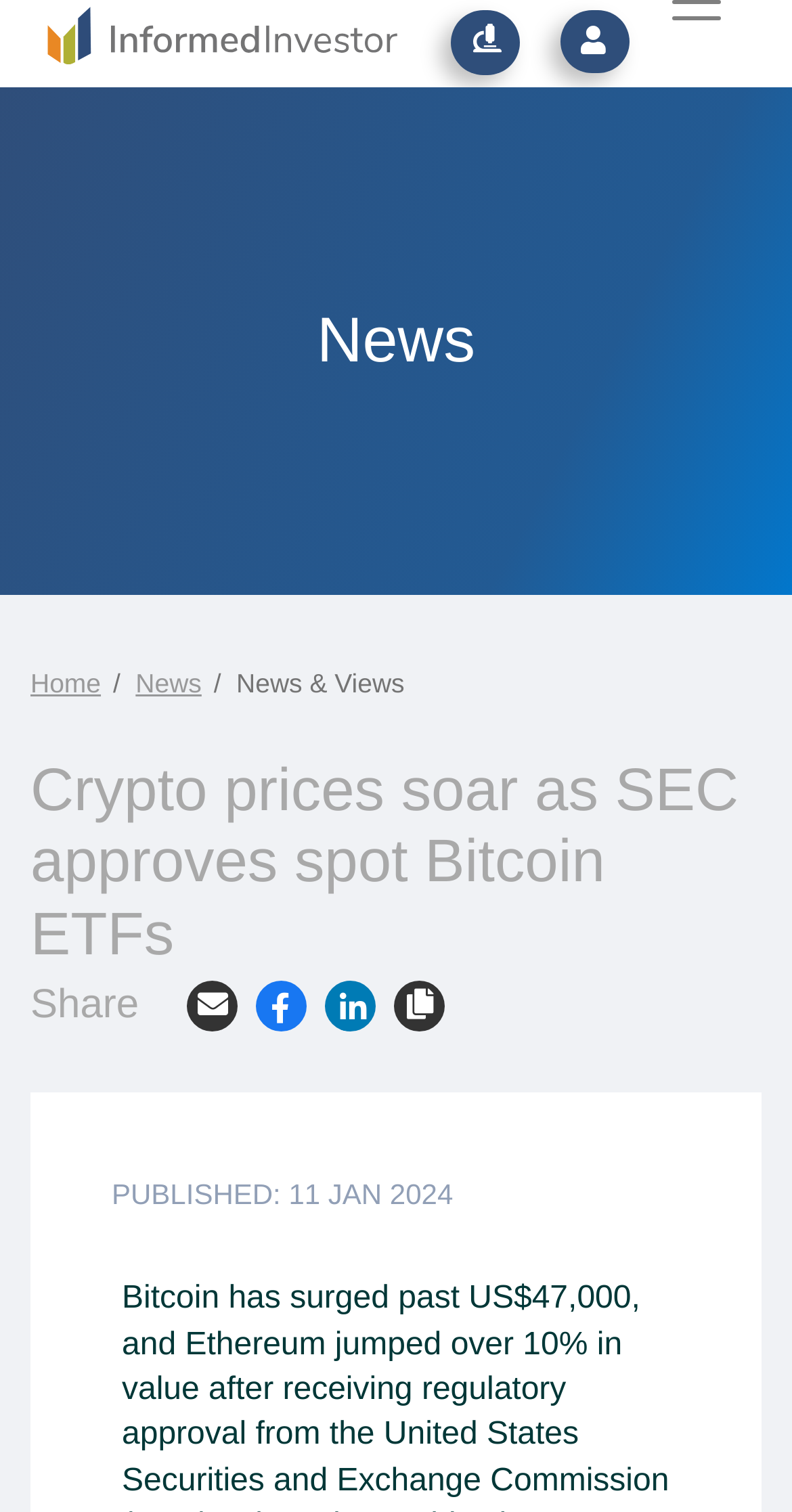When was this article published?
From the screenshot, supply a one-word or short-phrase answer.

11 JAN 2024